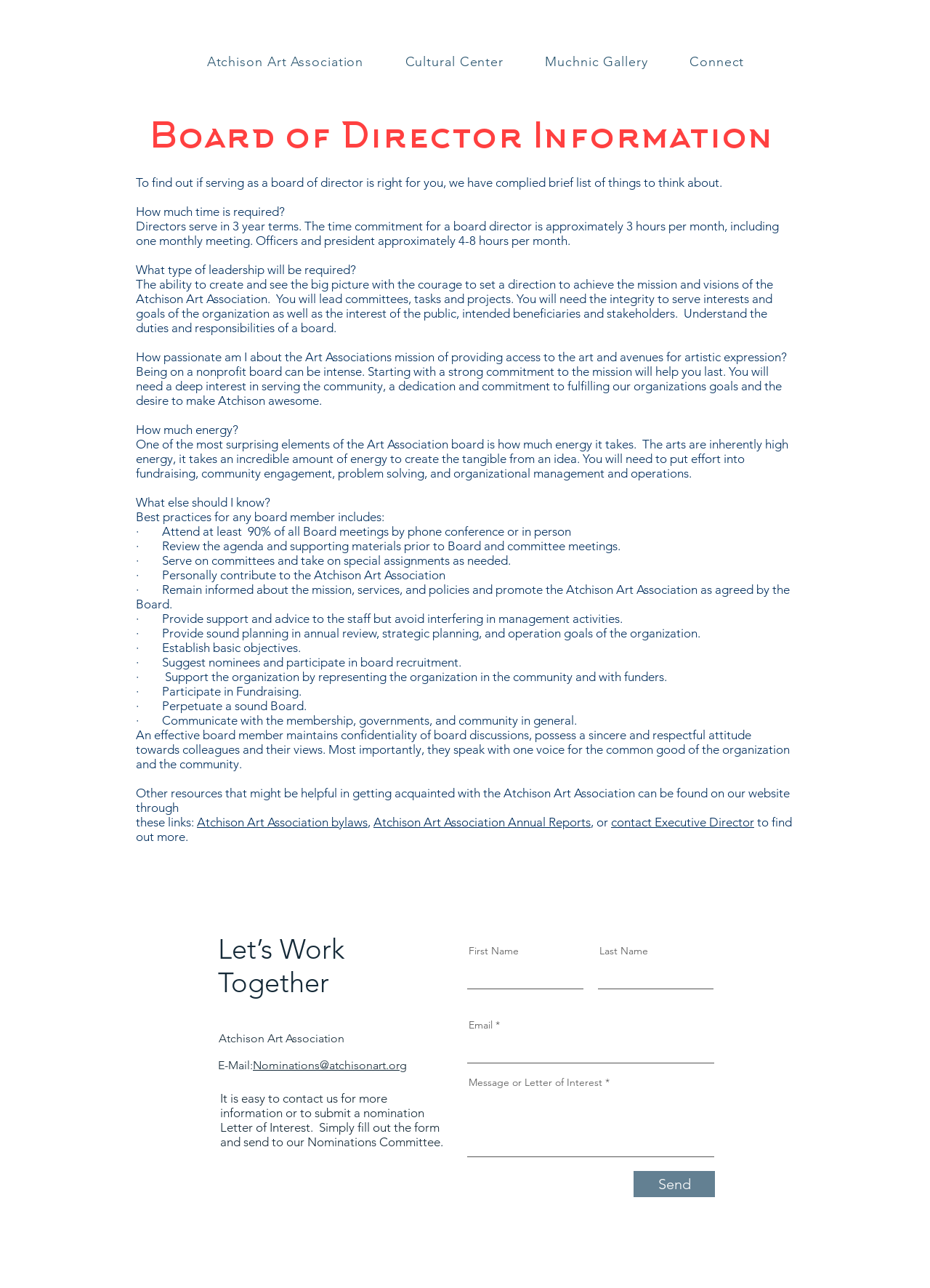Can you pinpoint the bounding box coordinates for the clickable element required for this instruction: "Enter Email"? The coordinates should be four float numbers between 0 and 1, i.e., [left, top, right, bottom].

[0.502, 0.805, 0.768, 0.826]